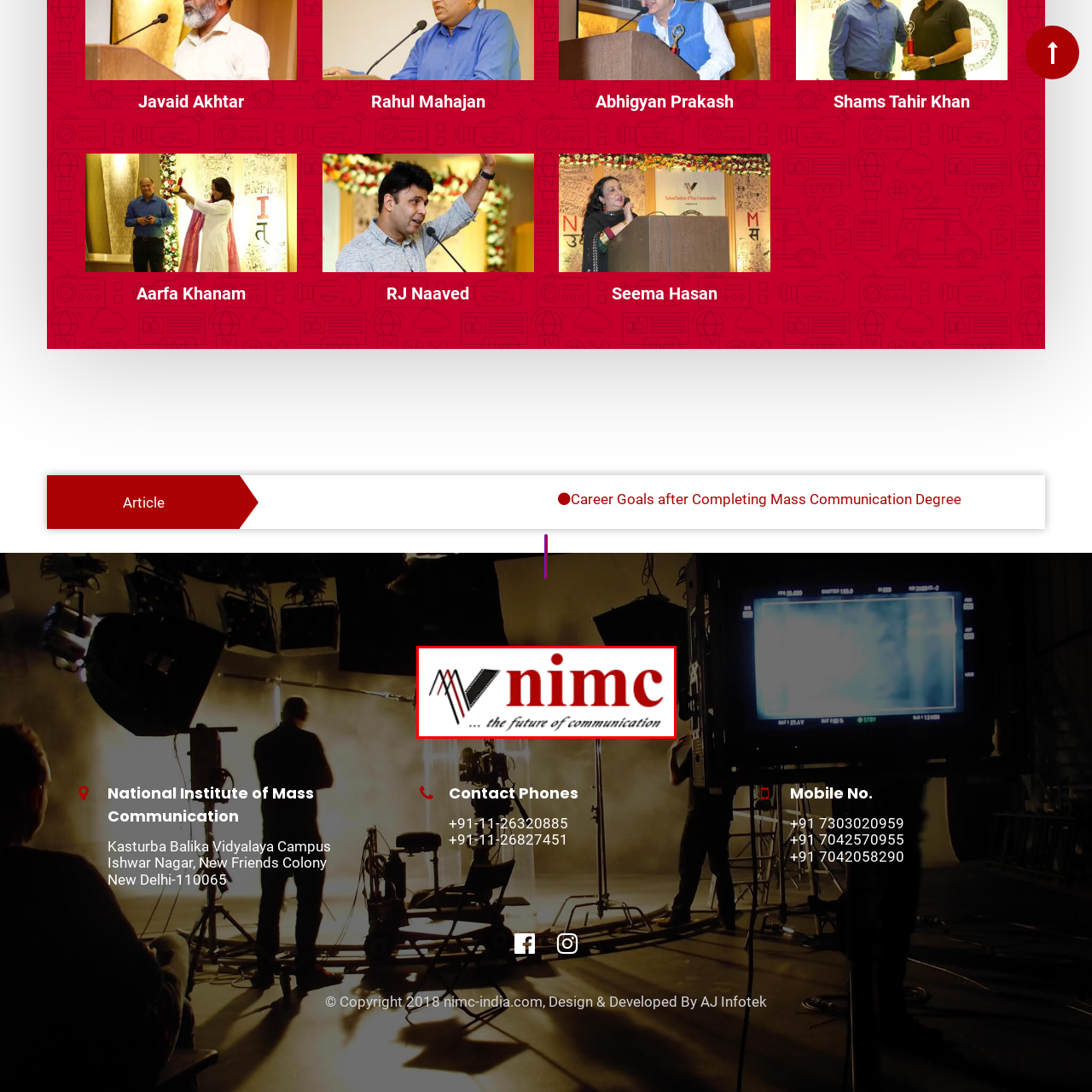Describe all the elements and activities occurring in the red-outlined area of the image extensively.

The image features the logo of the National Institute of Mass Communication (NIMC), prominently displaying the letters "nimc" in bold, red typography. Above the text, a stylized "V" logo suggests a dynamic, forward-thinking organization. Below the main text, the tagline "... the future of communication" emphasizes the institute's commitment to advancing the field of mass communication. This visual identity reflects the NIMC's role as a leading institution in fostering communication skills and media literacy in its students, positioning itself as a pivotal player in the education landscape of mass communication in India.